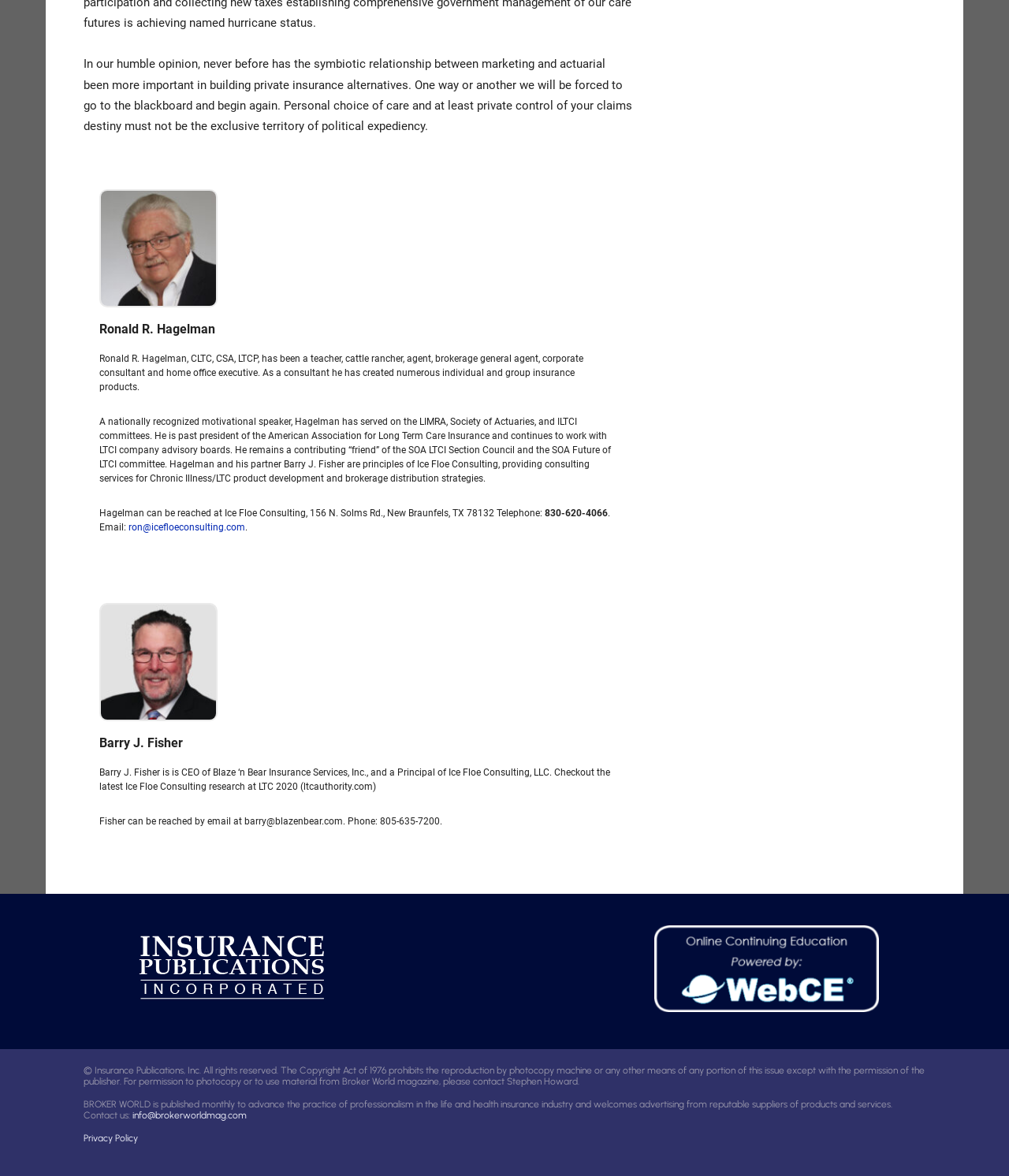Answer the question in one word or a short phrase:
What is the phone number of Ice Floe Consulting?

830-620-4066